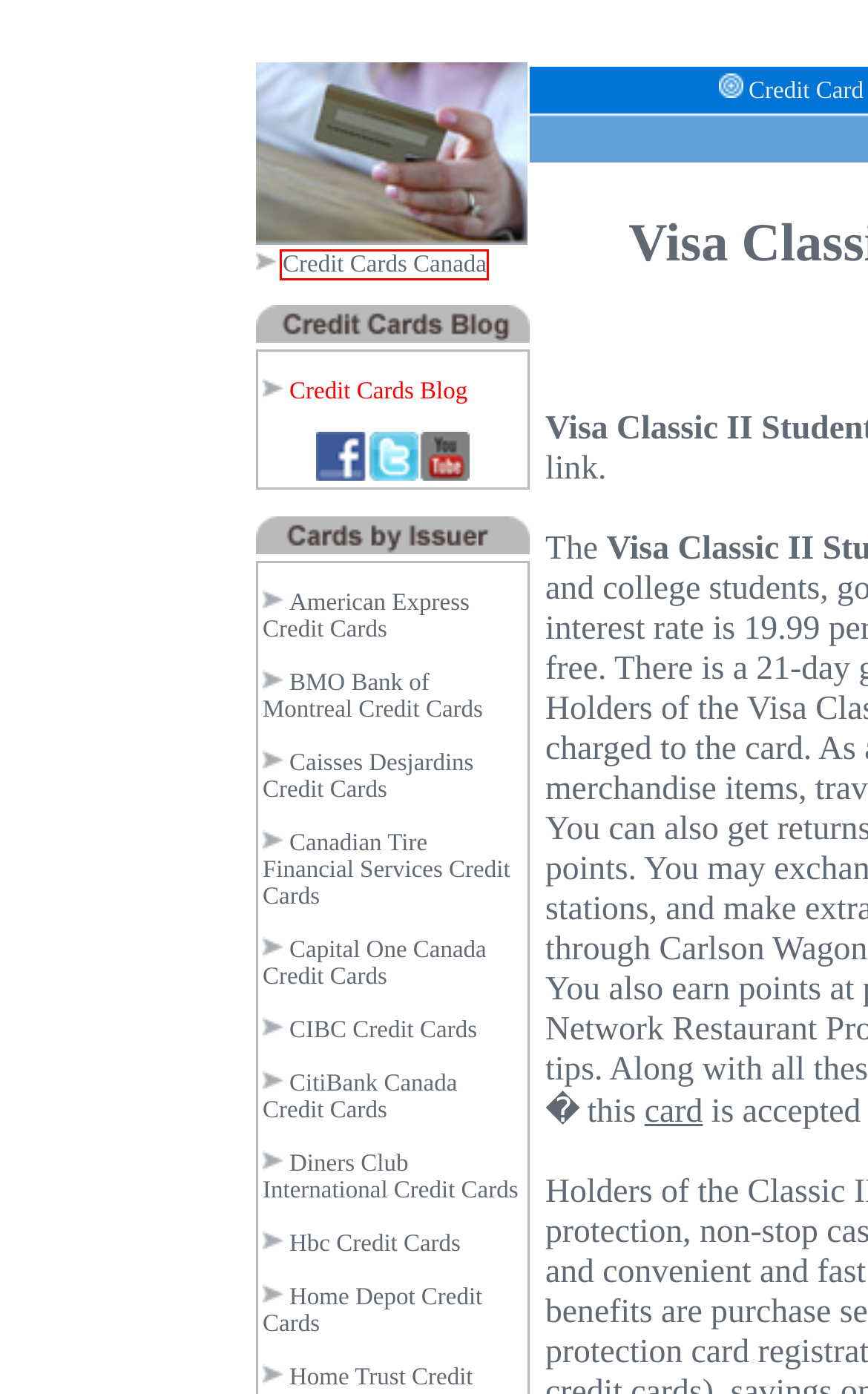Review the webpage screenshot and focus on the UI element within the red bounding box. Select the best-matching webpage description for the new webpage that follows after clicking the highlighted element. Here are the candidates:
A. Prepaid Credit Cards by American Express, Visa, Walmart, Paypal and RBC Prepaid Credit Card
B. Student Credit Cards, Scotiabank, CIBC, BMO, TD and RBC Student Credit Card
C. Instant Approval Credit Card Offers for Bad Credit in Canada
D. Visa Classic II - Canadian Credit Card
E. TD Credit Cards, TD Aeroplan Visa, TD Infinite Visa
F. Scotiabank Credit Card, Value Visa Card, Scotiabank Rewards
G. BMO Credit Card Application, BMO MasterCard, BMO Rewards, BMO Secured Credit Card
H. Credit Cards Canada - Credit Card Review

H